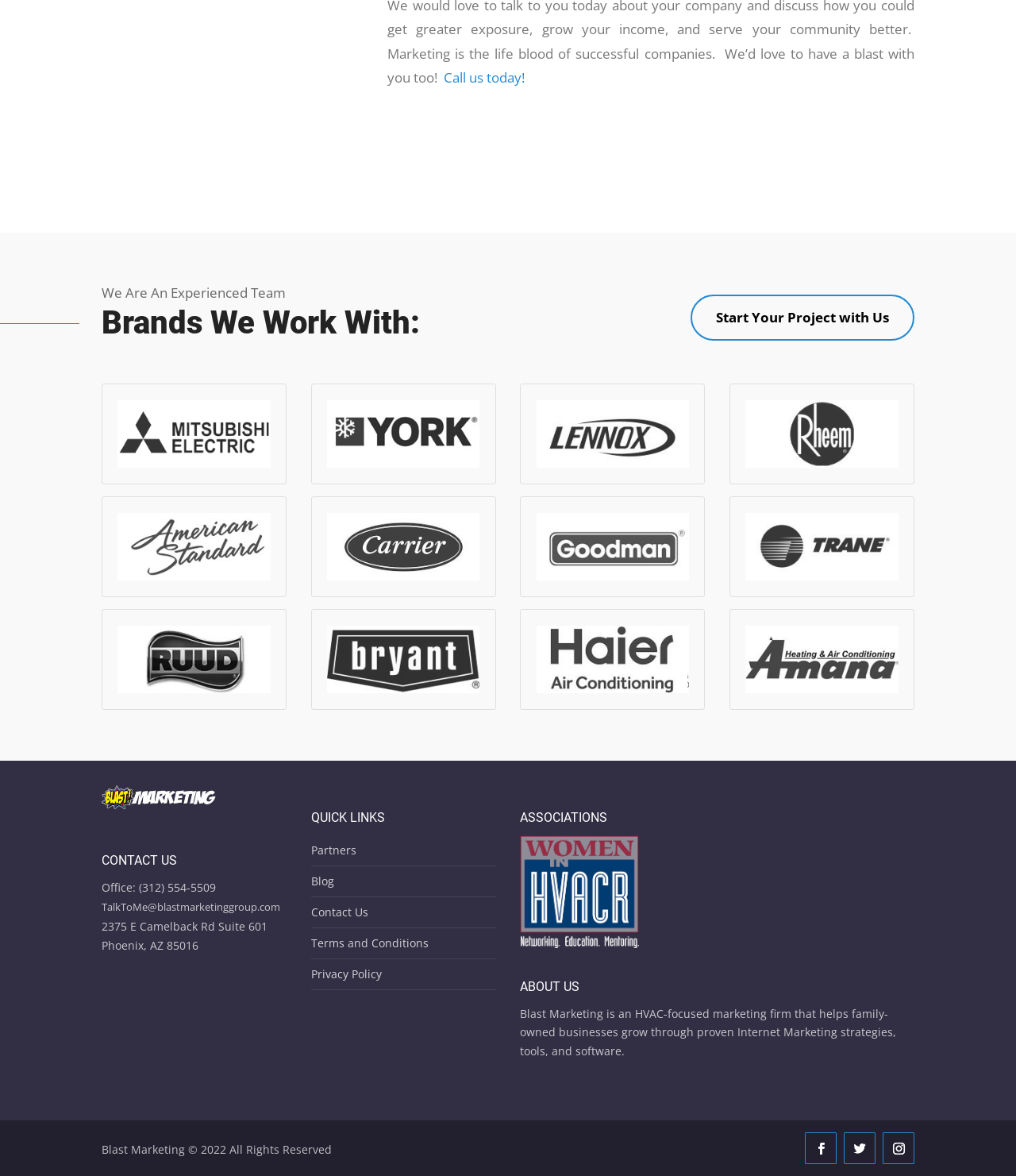Using the format (top-left x, top-left y, bottom-right x, bottom-right y), provide the bounding box coordinates for the described UI element. All values should be floating point numbers between 0 and 1: Contact Us

[0.306, 0.769, 0.362, 0.782]